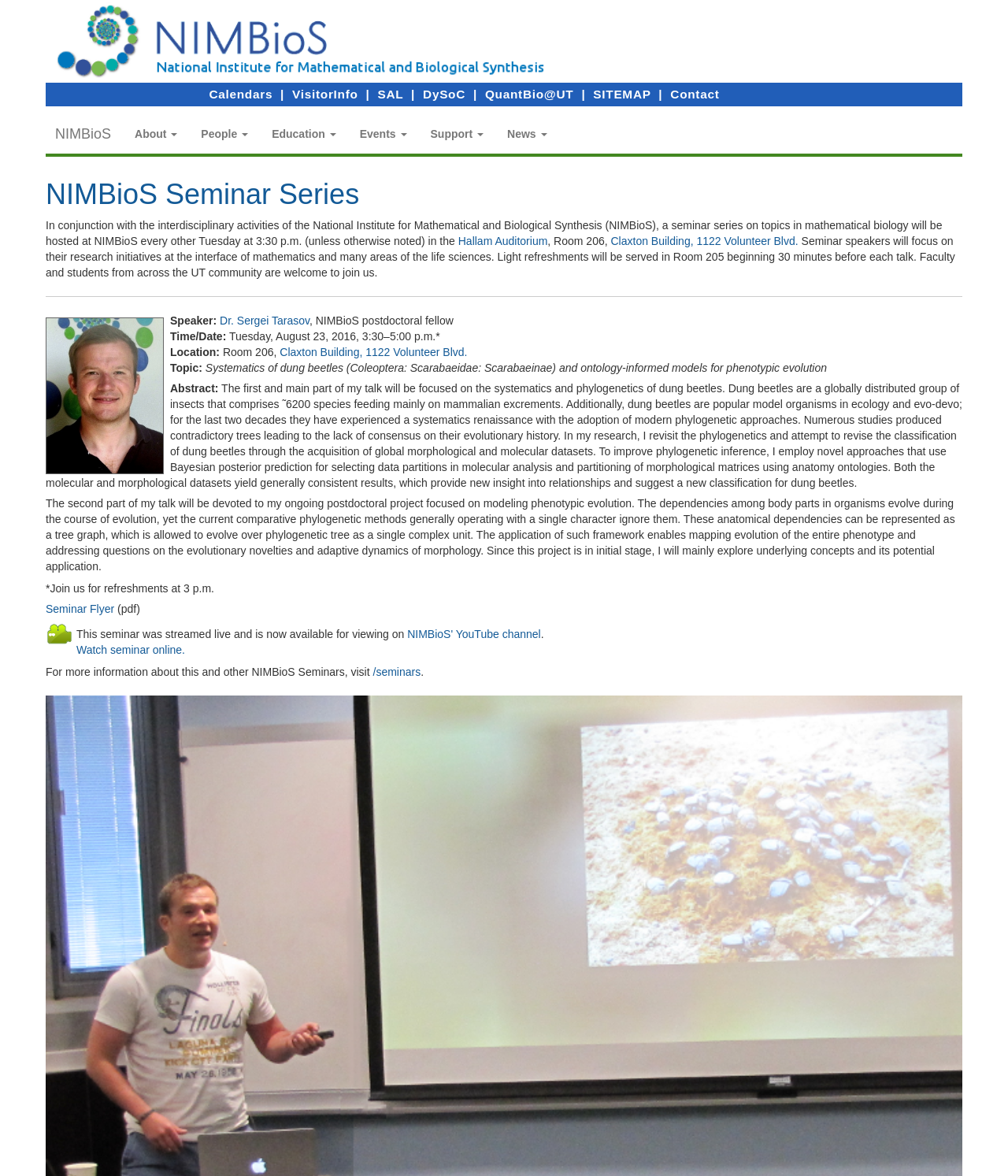Pinpoint the bounding box coordinates of the clickable element to carry out the following instruction: "Watch the seminar online."

[0.076, 0.547, 0.184, 0.558]